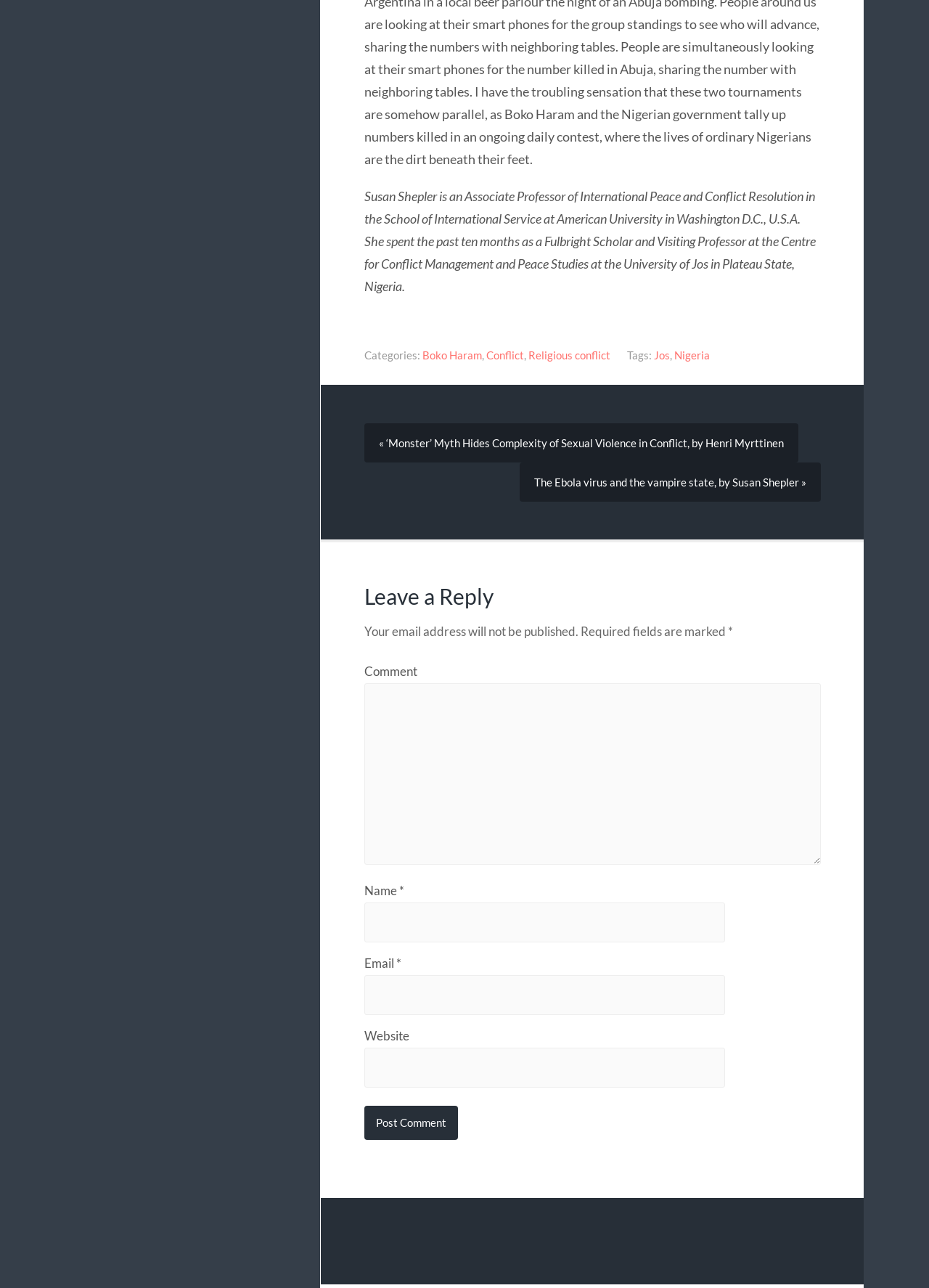Identify the bounding box coordinates for the region to click in order to carry out this instruction: "Enter a comment". Provide the coordinates using four float numbers between 0 and 1, formatted as [left, top, right, bottom].

[0.392, 0.53, 0.883, 0.671]